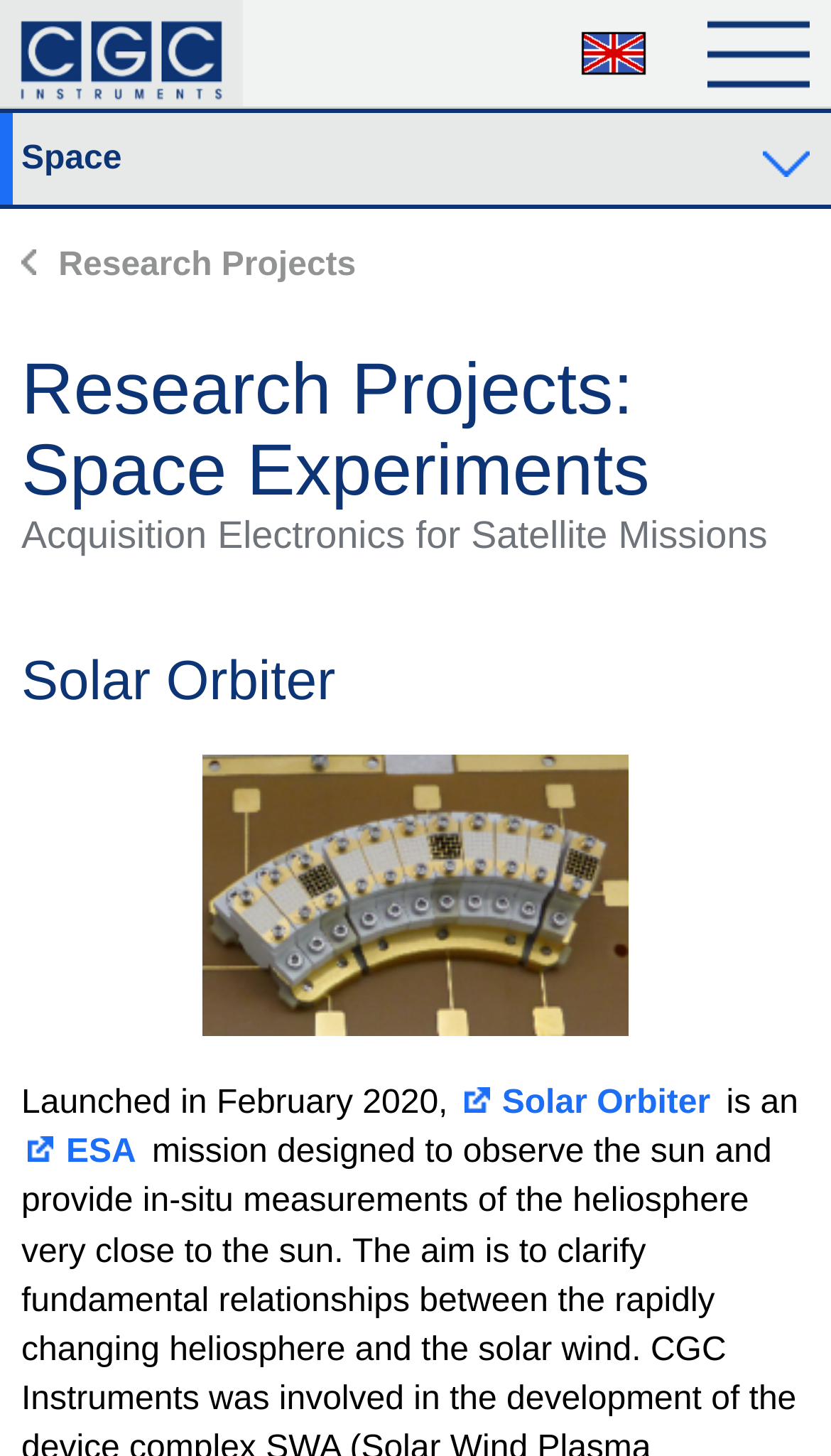What is the language of the webpage?
Provide a detailed answer to the question using information from the image.

The language of the webpage is indicated by the 'ENGLISH' disclosure triangle element, which is located at the top-right corner of the webpage.